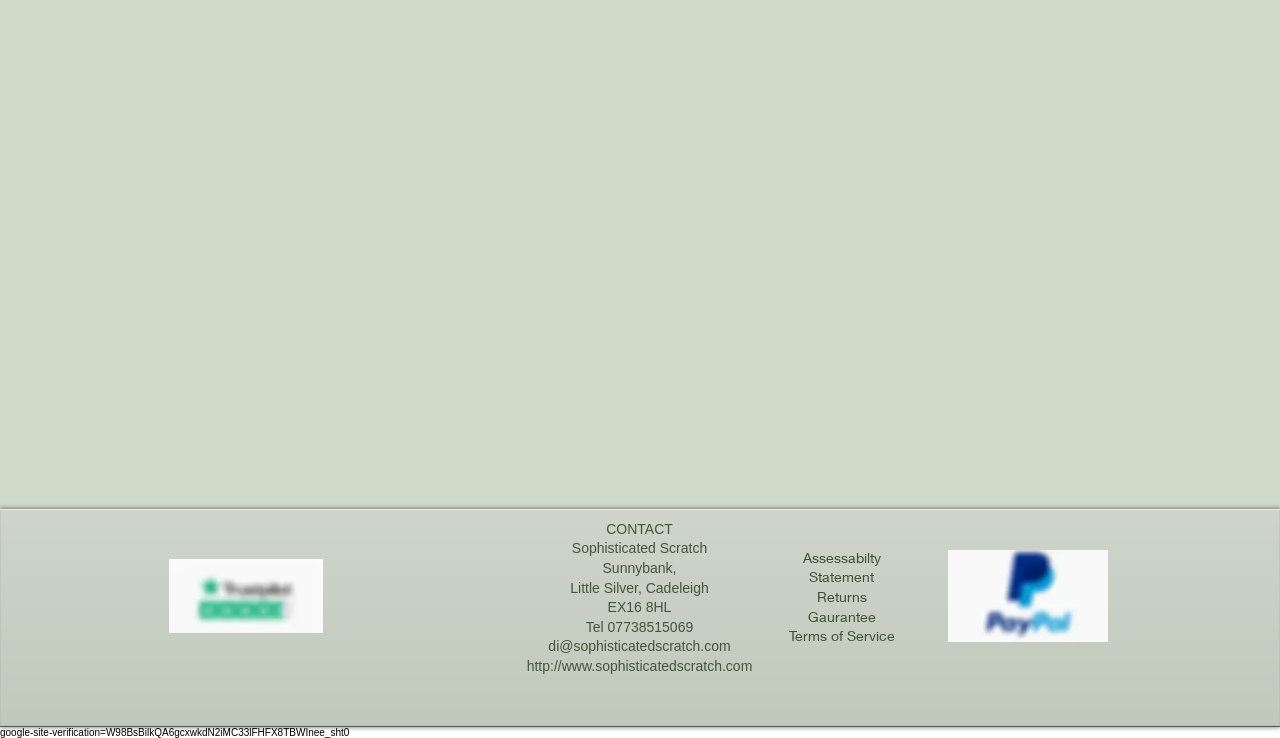What is the phone number?
Please provide a comprehensive answer based on the details in the screenshot.

The phone number can be found in the static text element 'Tel 07738515069' located at [0.458, 0.838, 0.542, 0.86] which is a part of the contentinfo section.